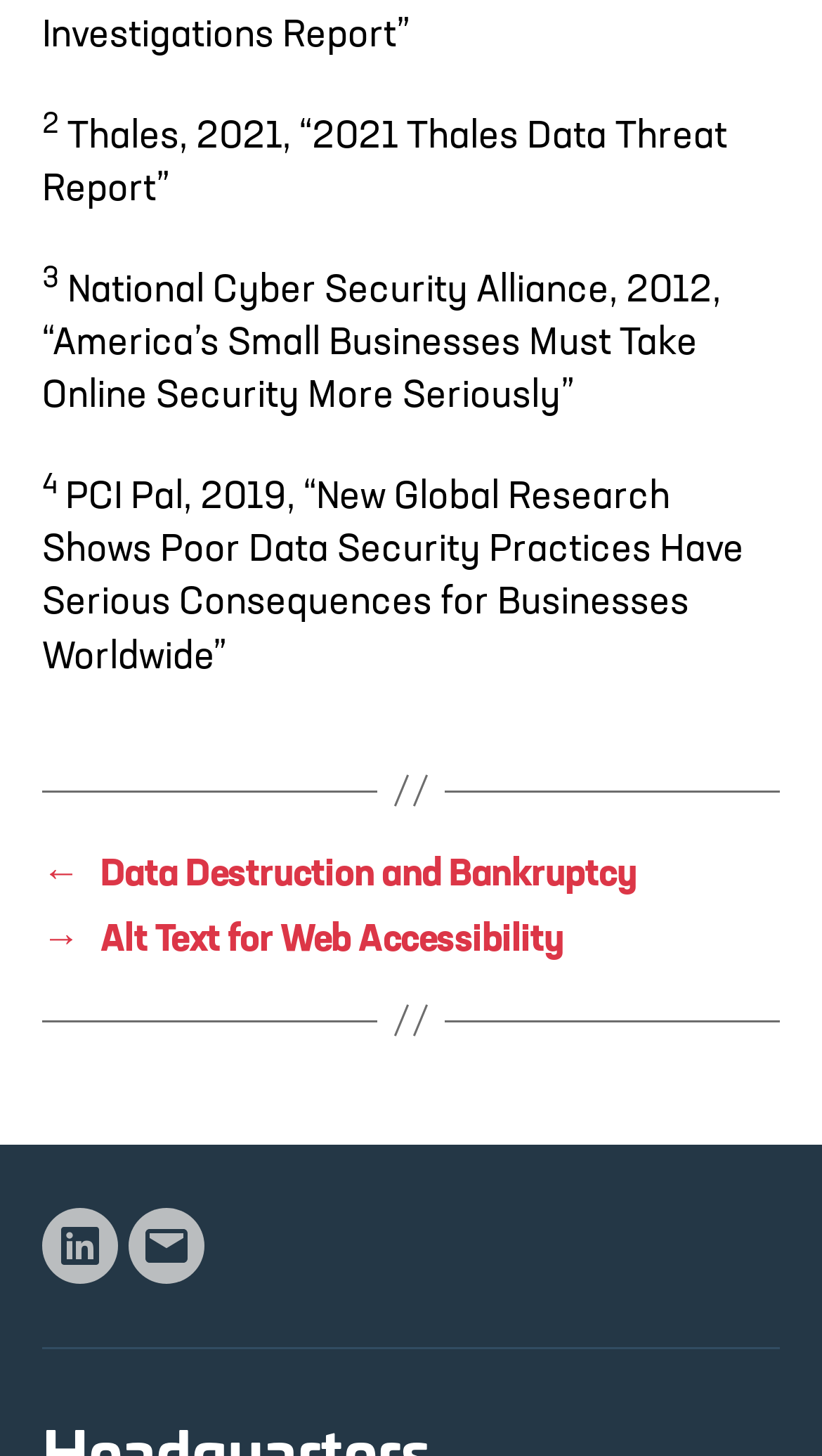Using the element description provided, determine the bounding box coordinates in the format (top-left x, top-left y, bottom-right x, bottom-right y). Ensure that all values are floating point numbers between 0 and 1. Element description: ← Data Destruction and Bankruptcy

[0.051, 0.585, 0.949, 0.615]